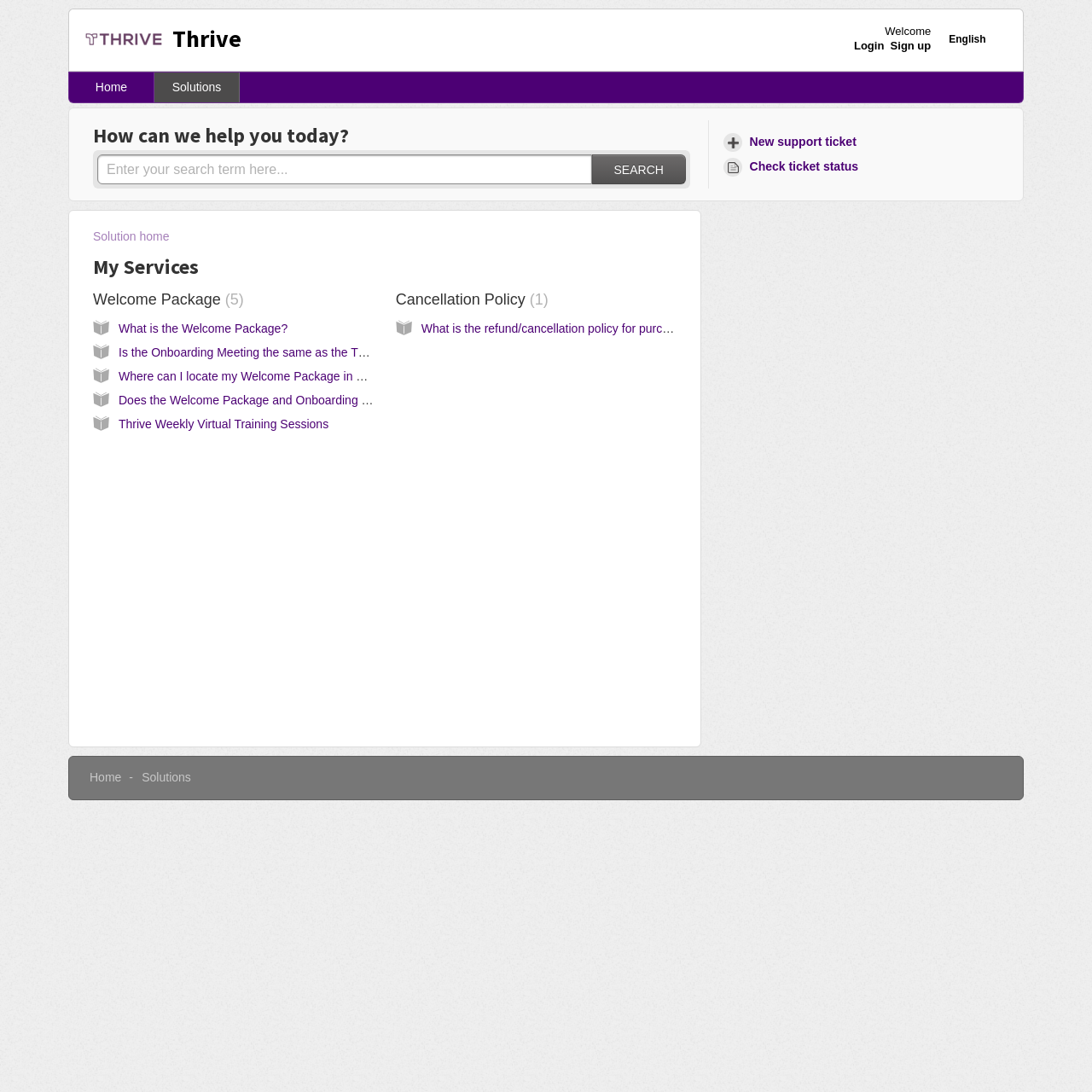How many tabs are available in the top navigation menu?
Can you give a detailed and elaborate answer to the question?

The top navigation menu is located near the top of the page and contains several links. By counting the links, we can see that there are 3 tabs available, including 'Home', 'Solutions', and 'My Services'.